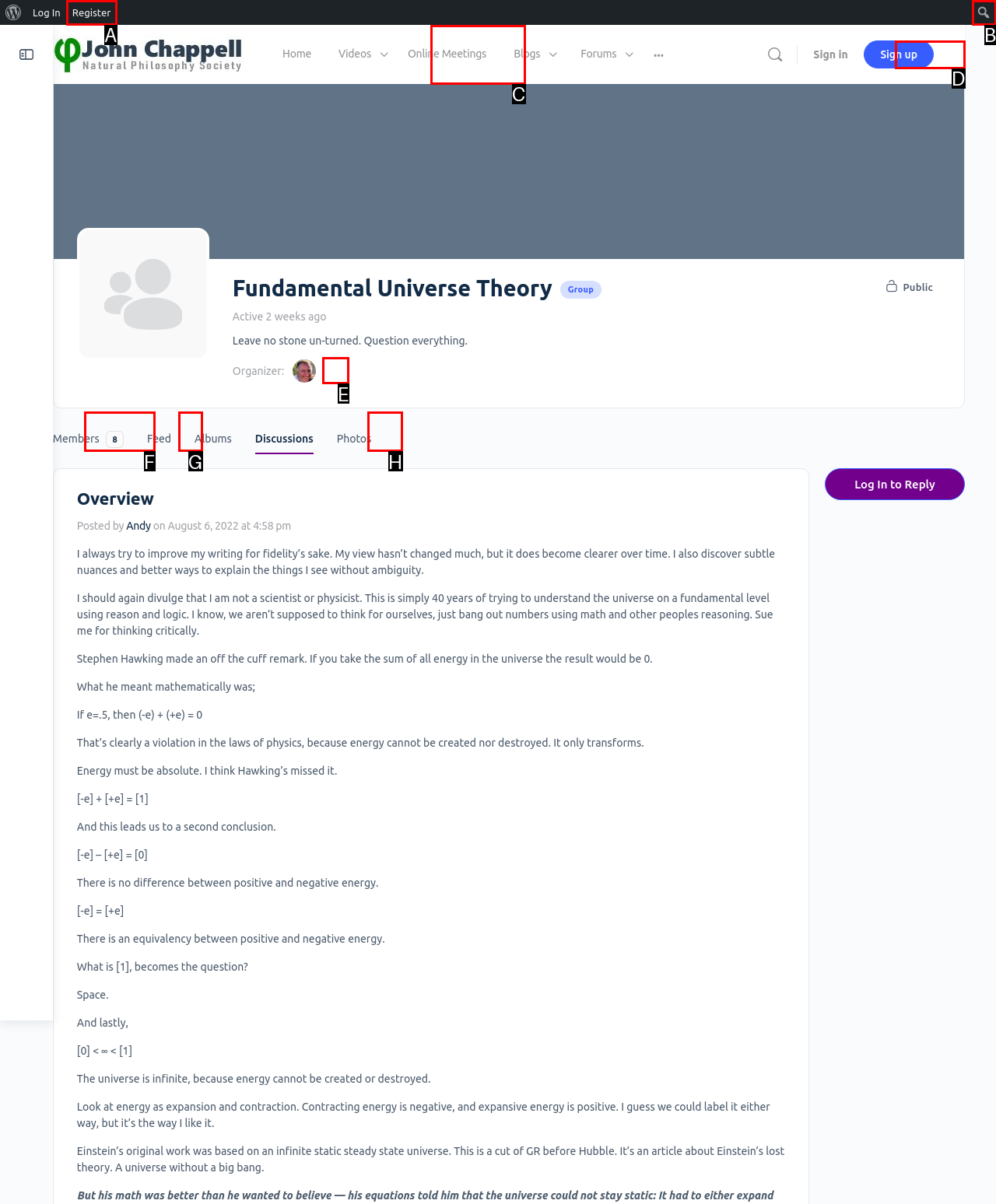Select the letter of the UI element you need to click on to fulfill this task: Search for something. Write down the letter only.

B